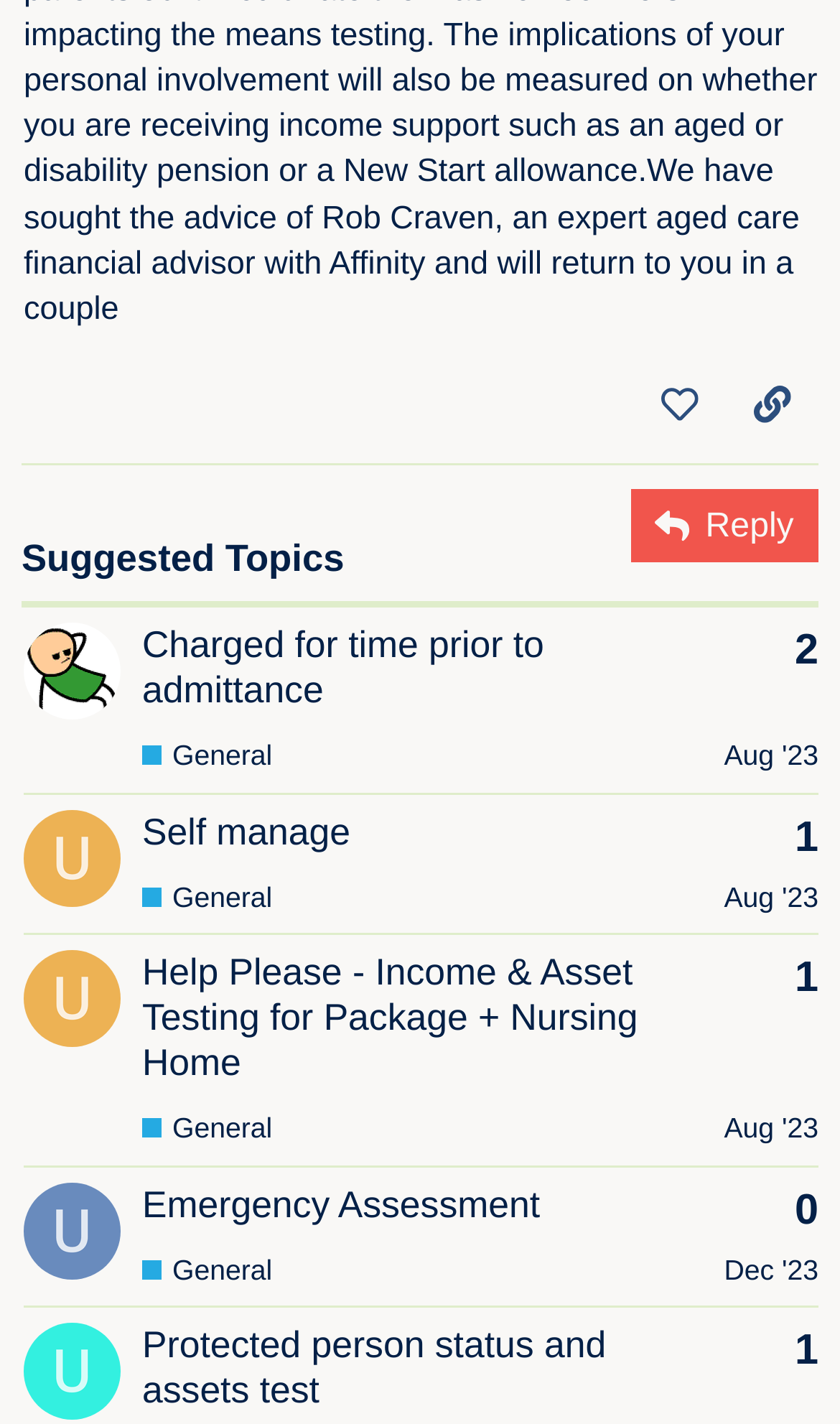Determine the bounding box coordinates for the area that should be clicked to carry out the following instruction: "View the topic 'Charged for time prior to admittance'".

[0.169, 0.437, 0.648, 0.499]